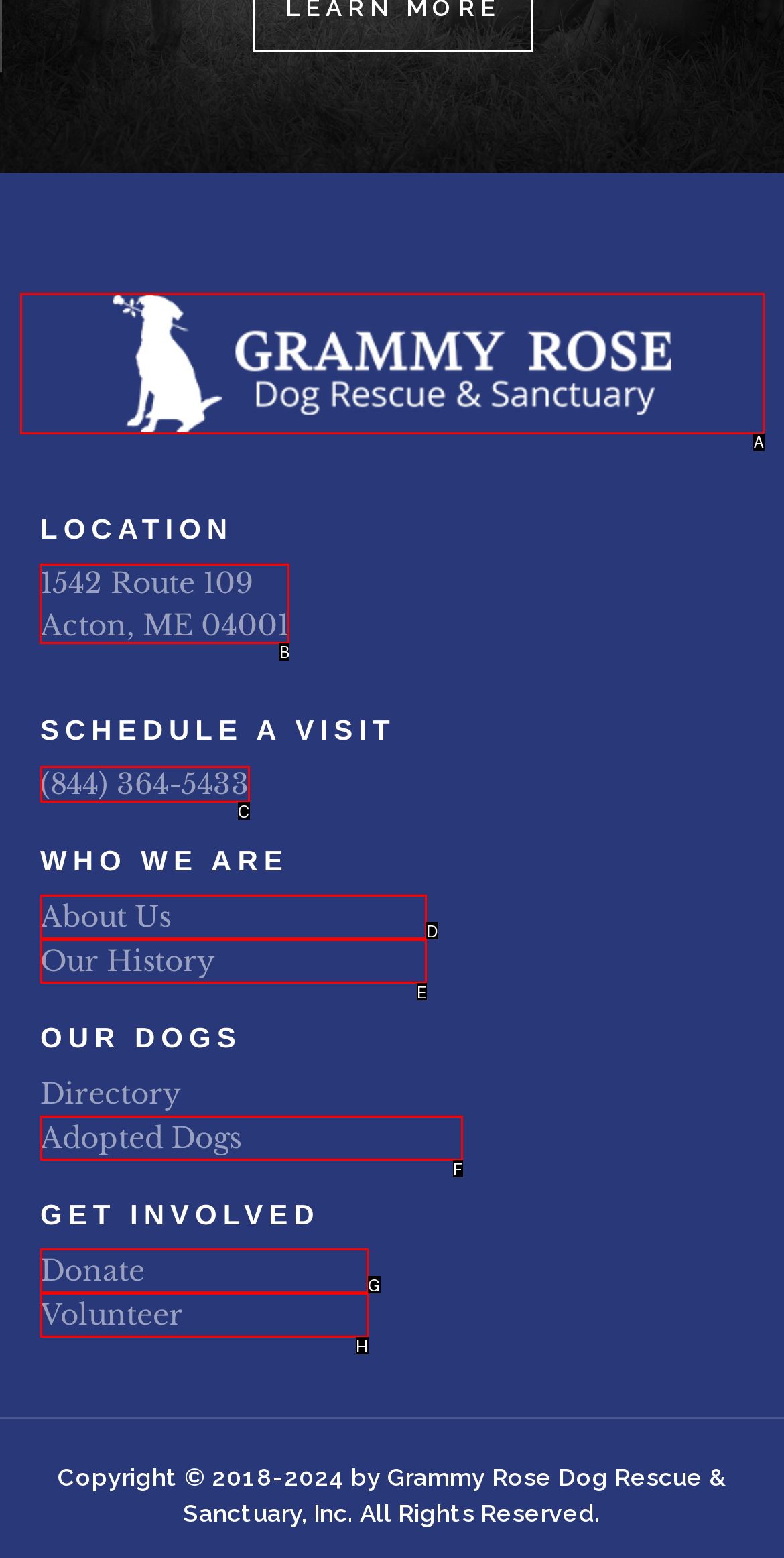Which option should be clicked to execute the task: view the location?
Reply with the letter of the chosen option.

B